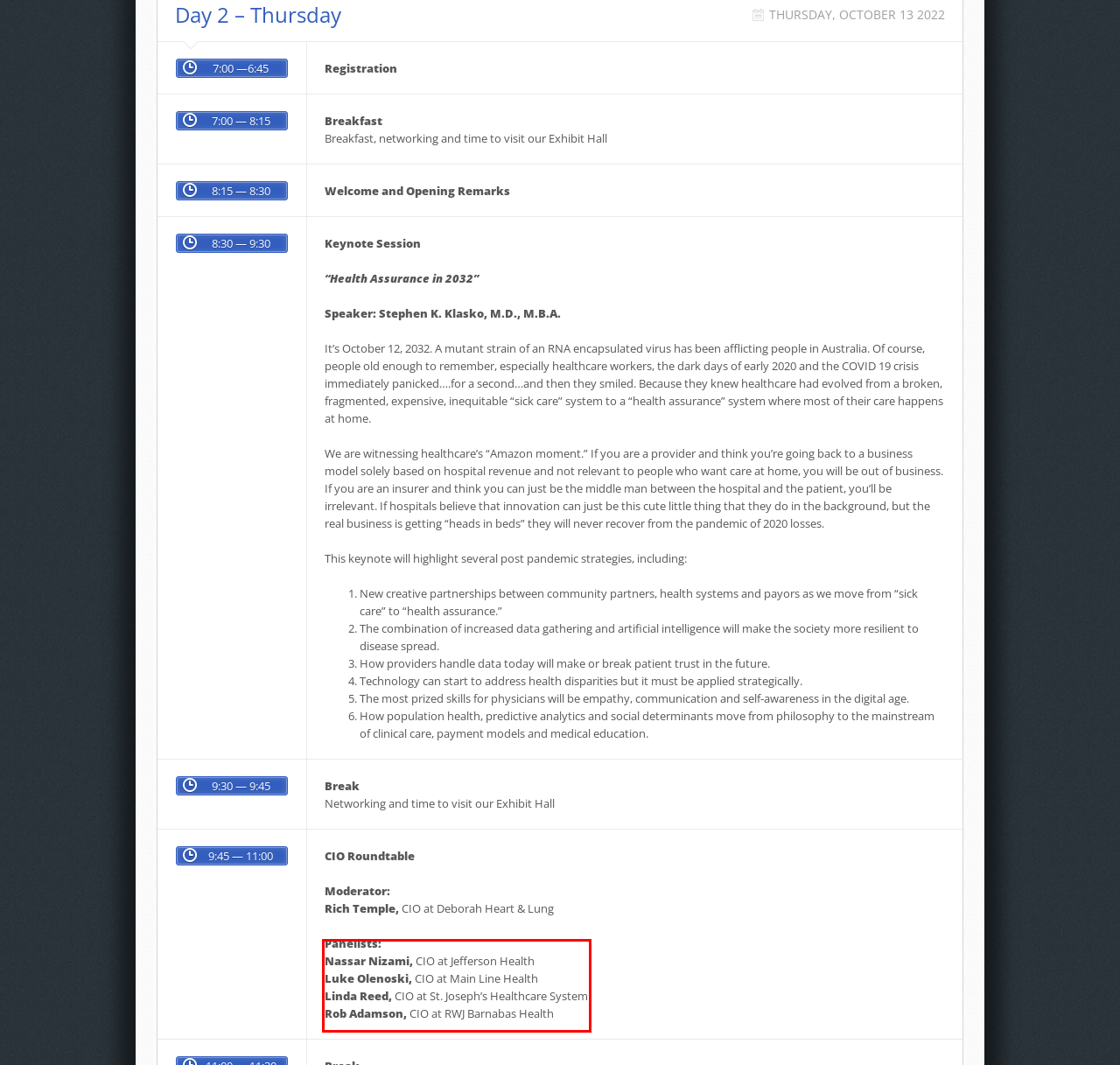Please examine the webpage screenshot and extract the text within the red bounding box using OCR.

Panelists: Nassar Nizami, CIO at Jefferson Health Luke Olenoski, CIO at Main Line Health Linda Reed, CIO at St. Joseph’s Healthcare System Rob Adamson, CIO at RWJ Barnabas Health